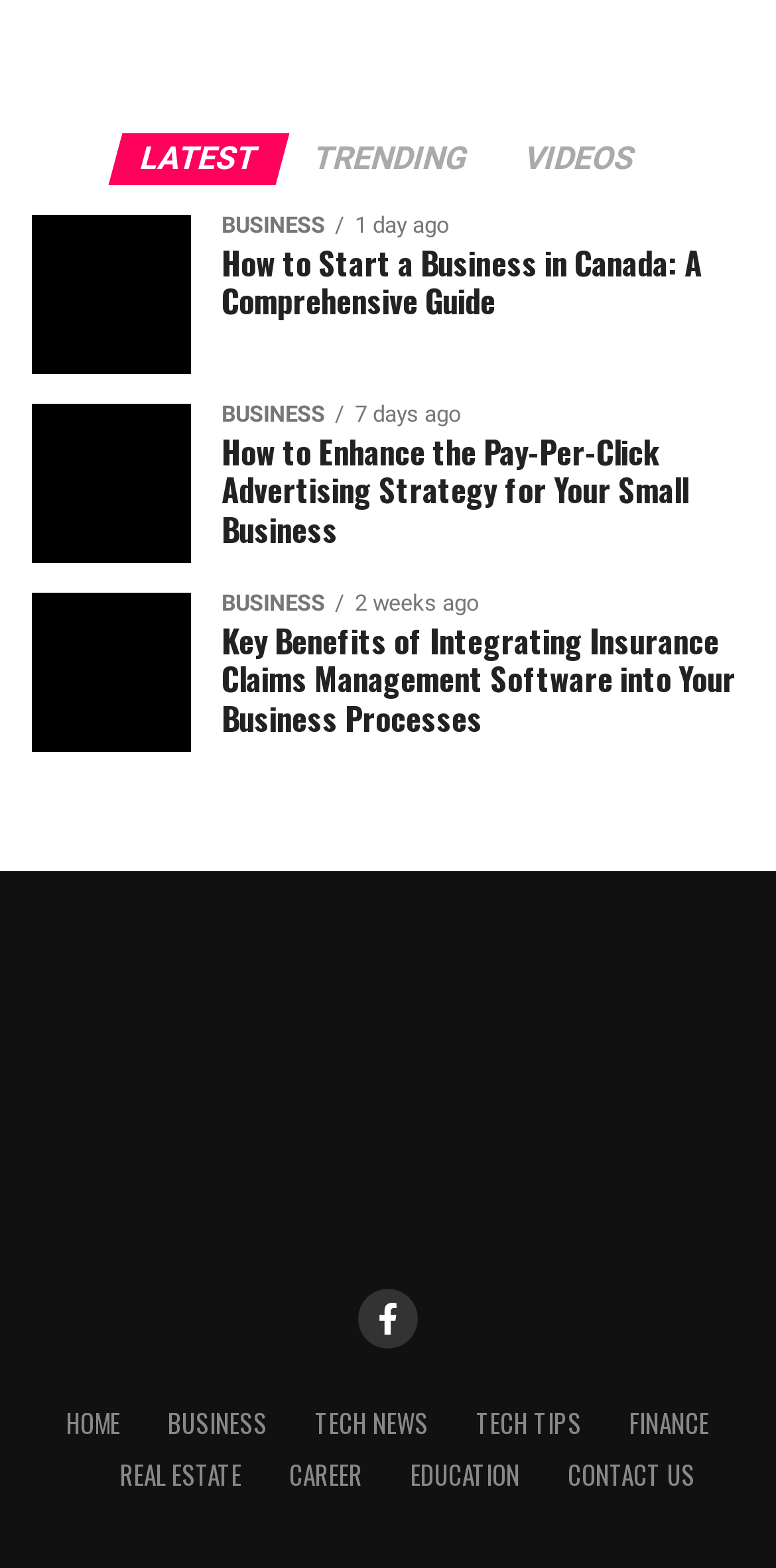Indicate the bounding box coordinates of the element that needs to be clicked to satisfy the following instruction: "Visit CuffTech". The coordinates should be four float numbers between 0 and 1, i.e., [left, top, right, bottom].

[0.115, 0.765, 0.885, 0.789]